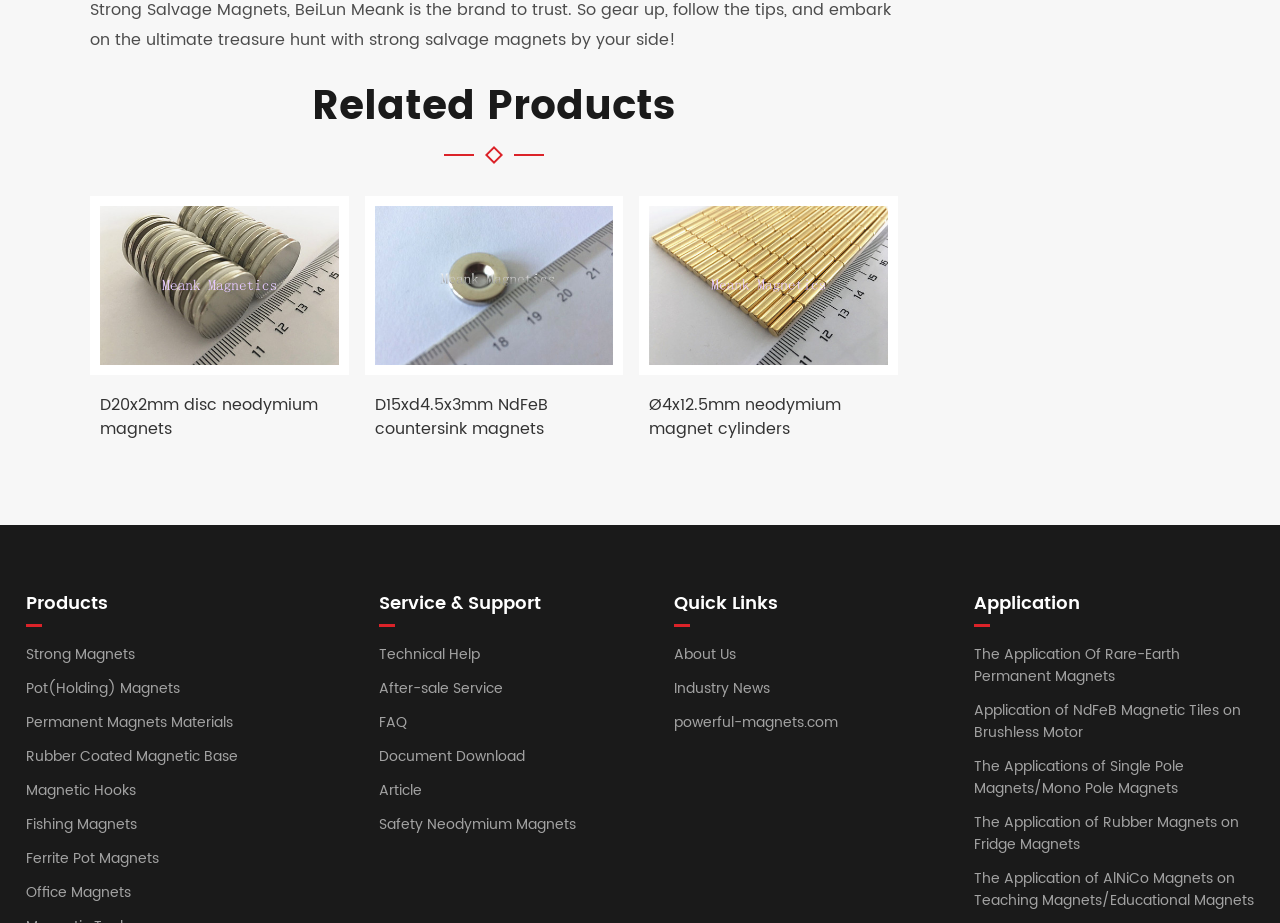Give a succinct answer to this question in a single word or phrase: 
What is the title of the section above the first product?

Related Products